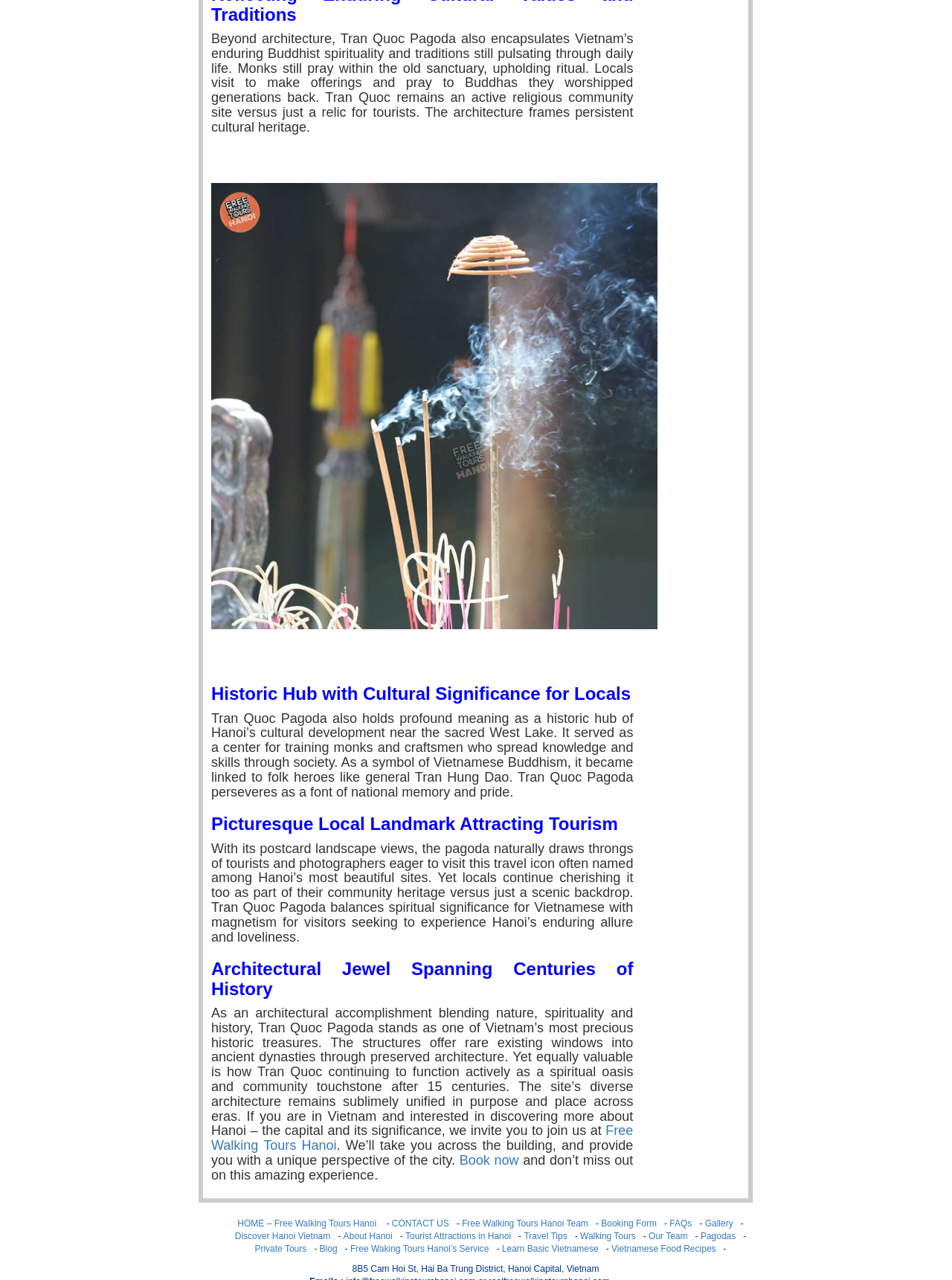Please specify the bounding box coordinates of the element that should be clicked to execute the given instruction: 'Discover 'Travel Tips''. Ensure the coordinates are four float numbers between 0 and 1, expressed as [left, top, right, bottom].

[0.55, 0.962, 0.596, 0.97]